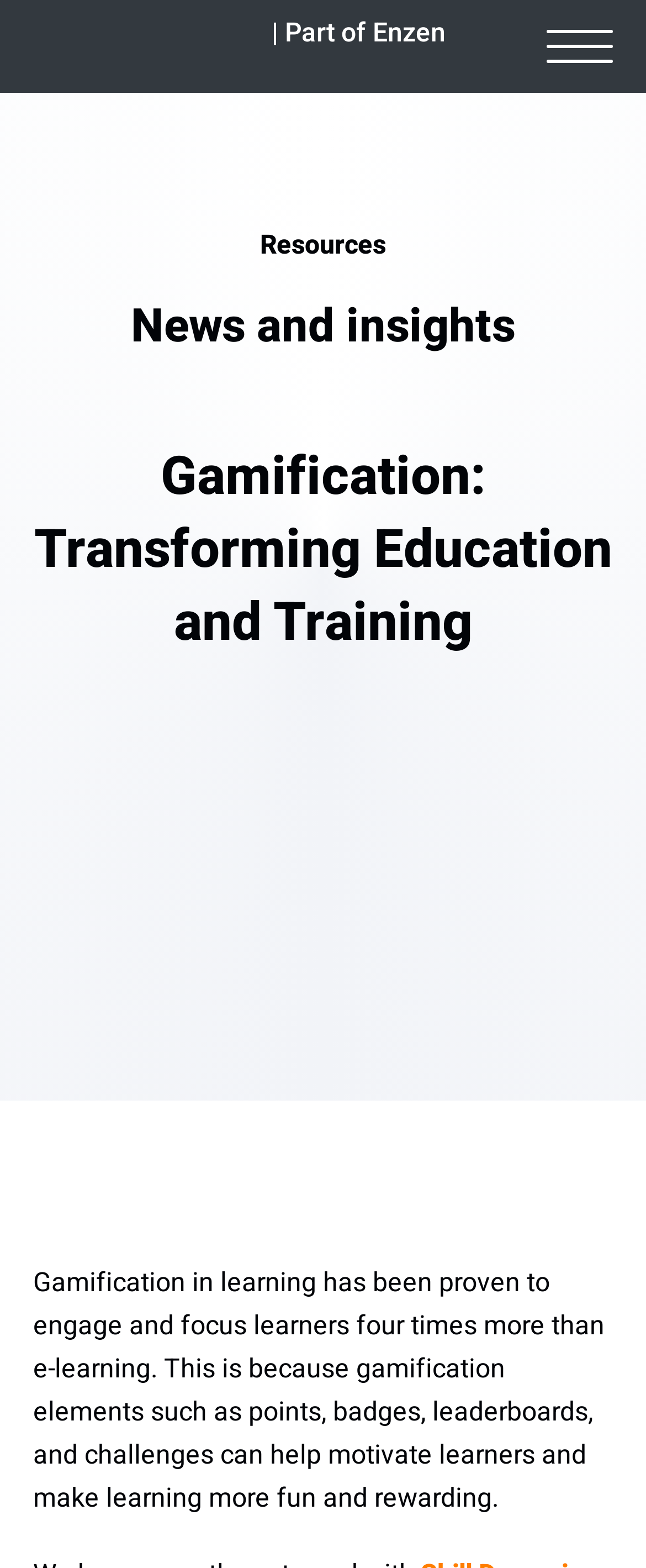What type of content is available on the webpage?
Use the screenshot to answer the question with a single word or phrase.

News and insights